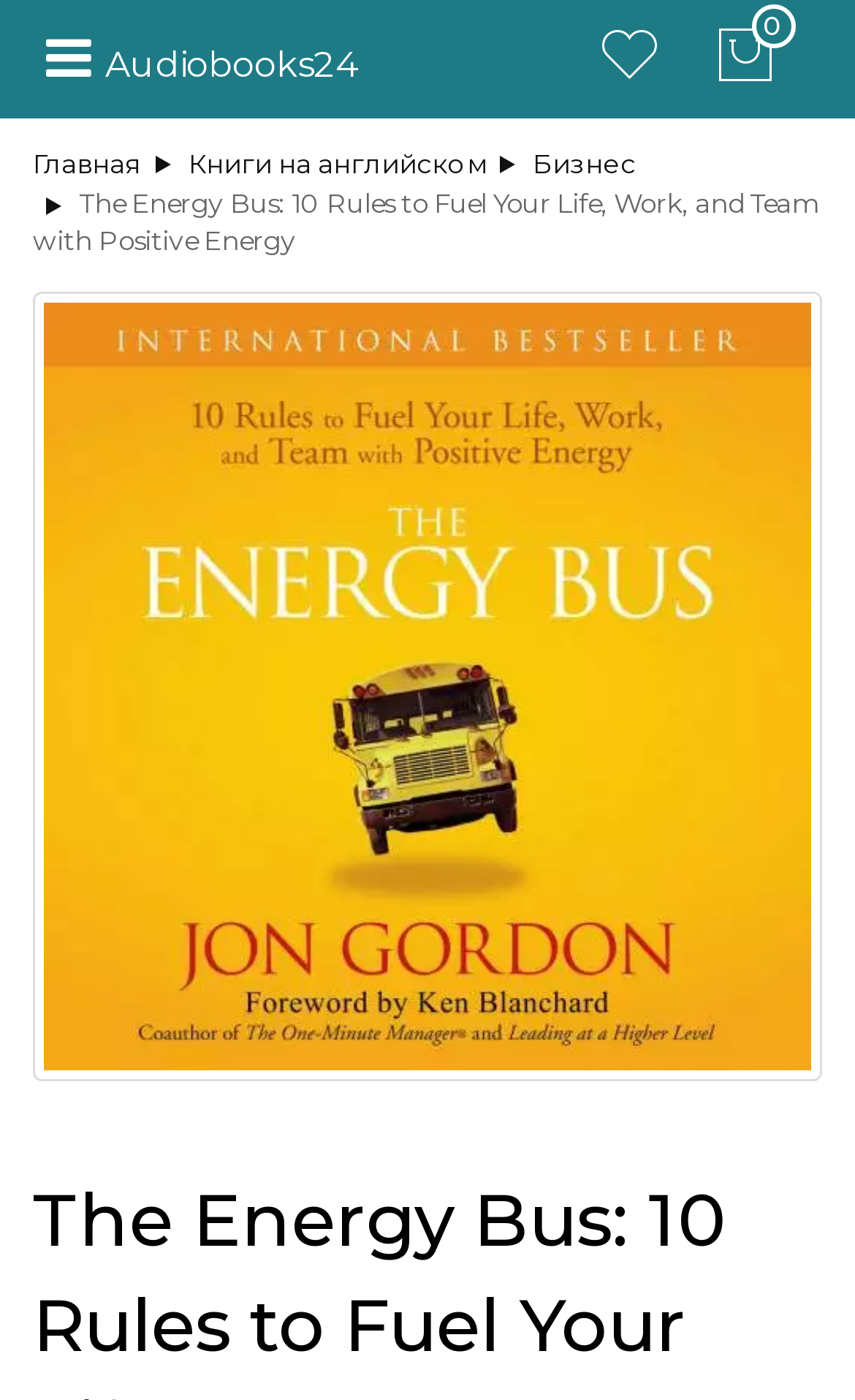Identify the bounding box coordinates for the UI element described as: "Audiobooks24". The coordinates should be provided as four floats between 0 and 1: [left, top, right, bottom].

[0.123, 0.031, 0.418, 0.06]